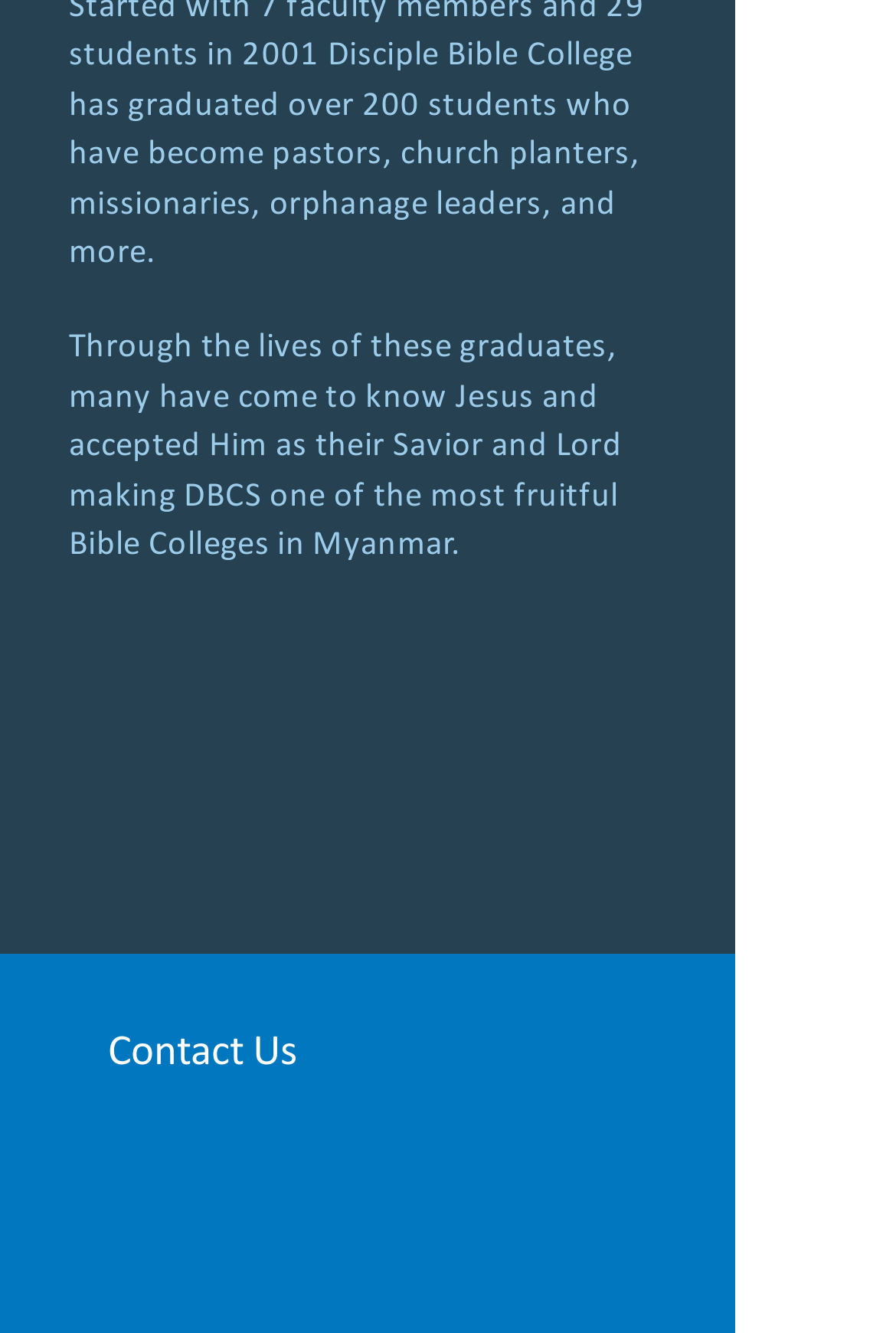What is the tone of the webpage?
Give a detailed explanation using the information visible in the image.

By analyzing the text content of the webpage, I found that it is talking about the positive impact of the graduates of DBCS, indicating that the tone of the webpage is inspirational and uplifting.